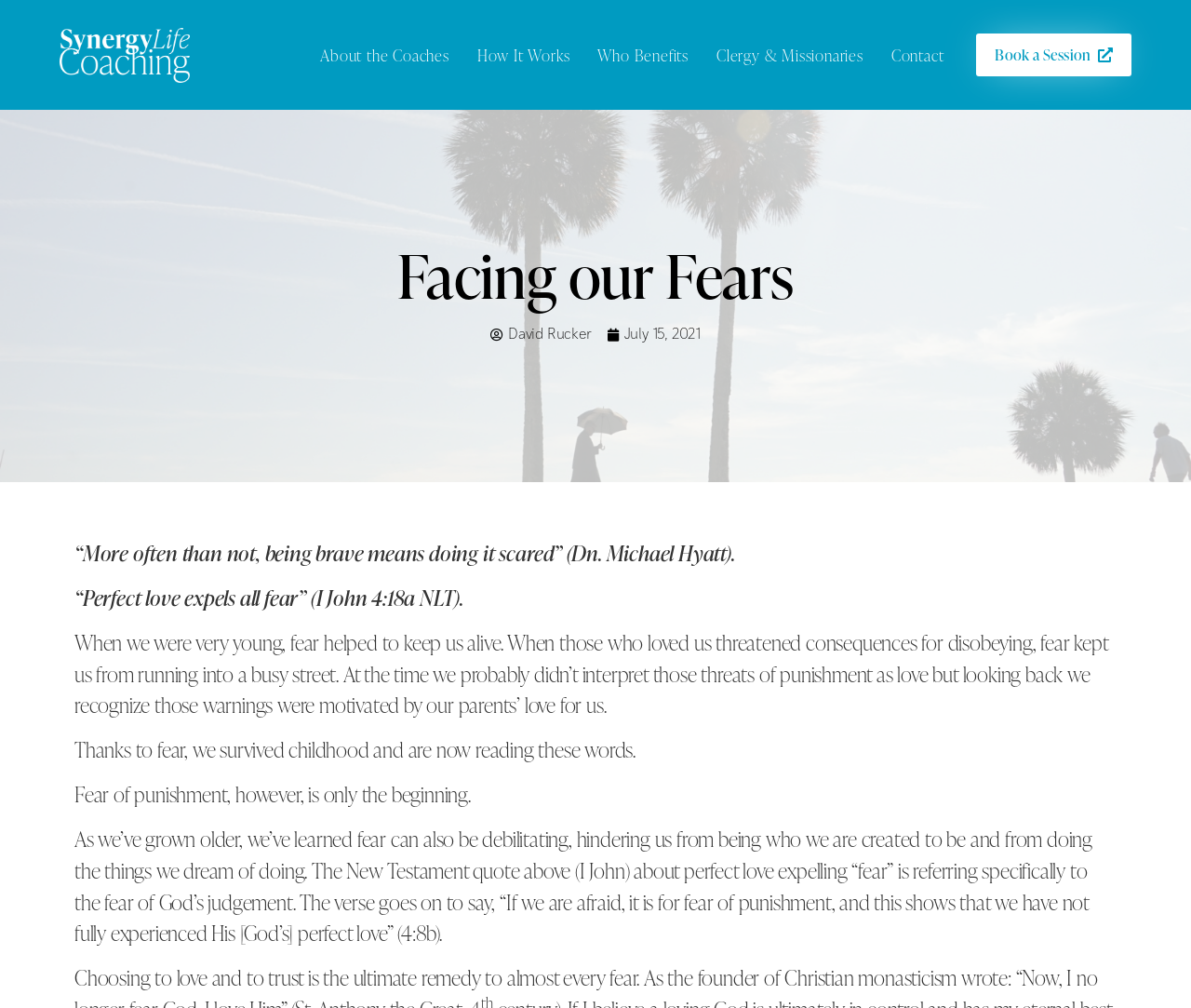Can you find the bounding box coordinates for the UI element given this description: "Contact"? Provide the coordinates as four float numbers between 0 and 1: [left, top, right, bottom].

[0.737, 0.033, 0.804, 0.076]